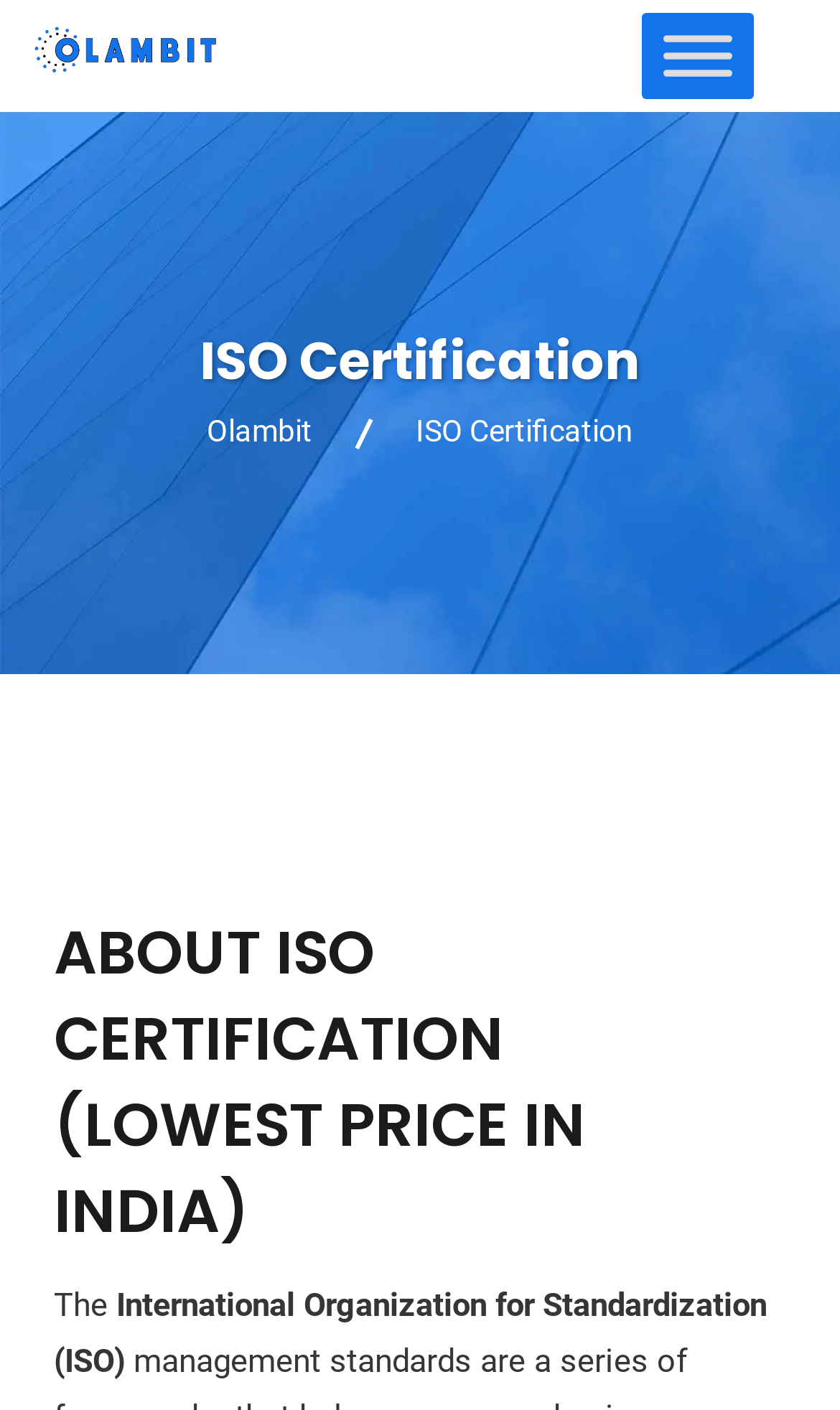Find the bounding box coordinates for the HTML element specified by: "Olambit".

[0.246, 0.293, 0.372, 0.318]